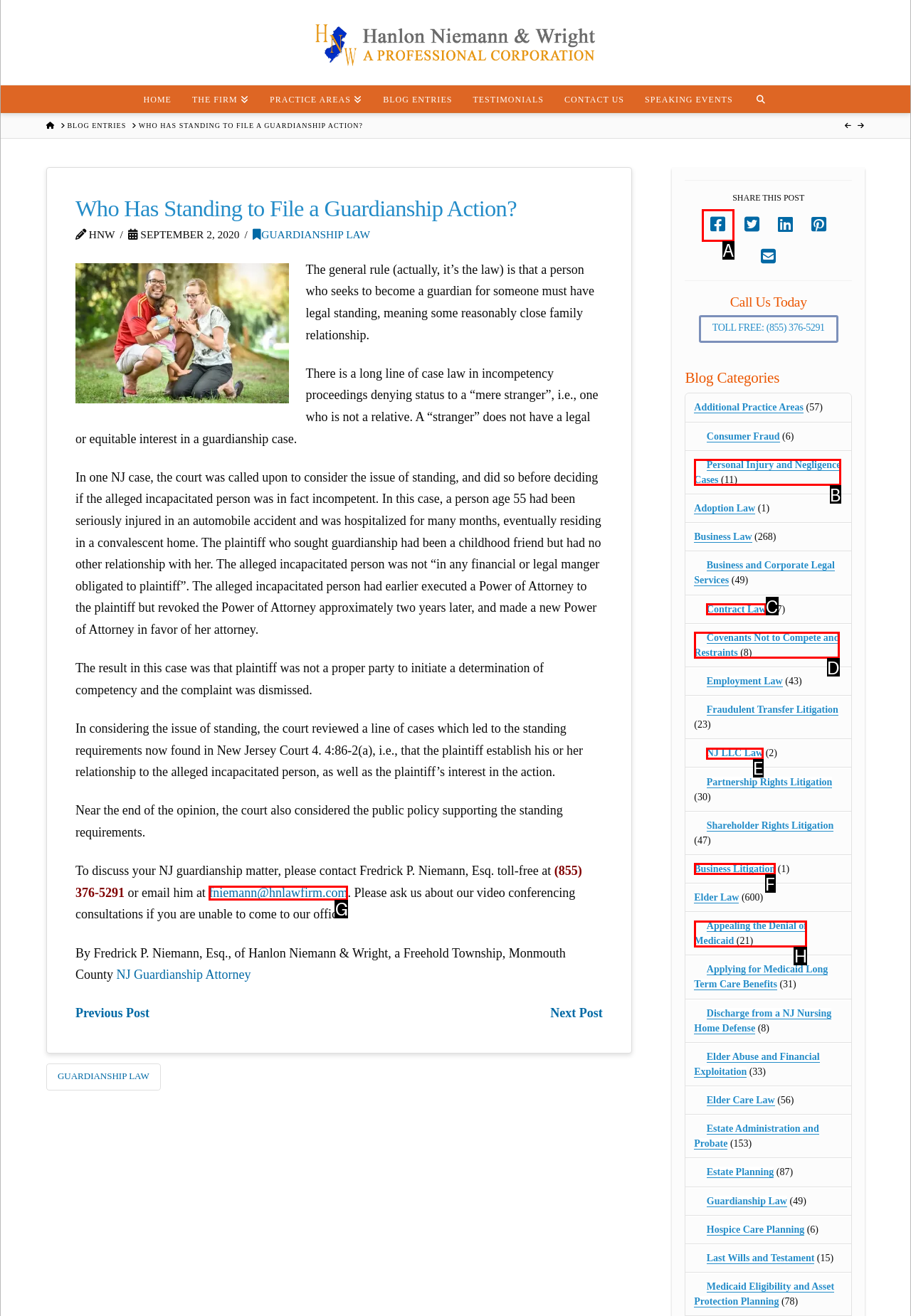Determine the HTML element to click for the instruction: Contact 'Fredrick P. Niemann, Esq.' via email.
Answer with the letter corresponding to the correct choice from the provided options.

G